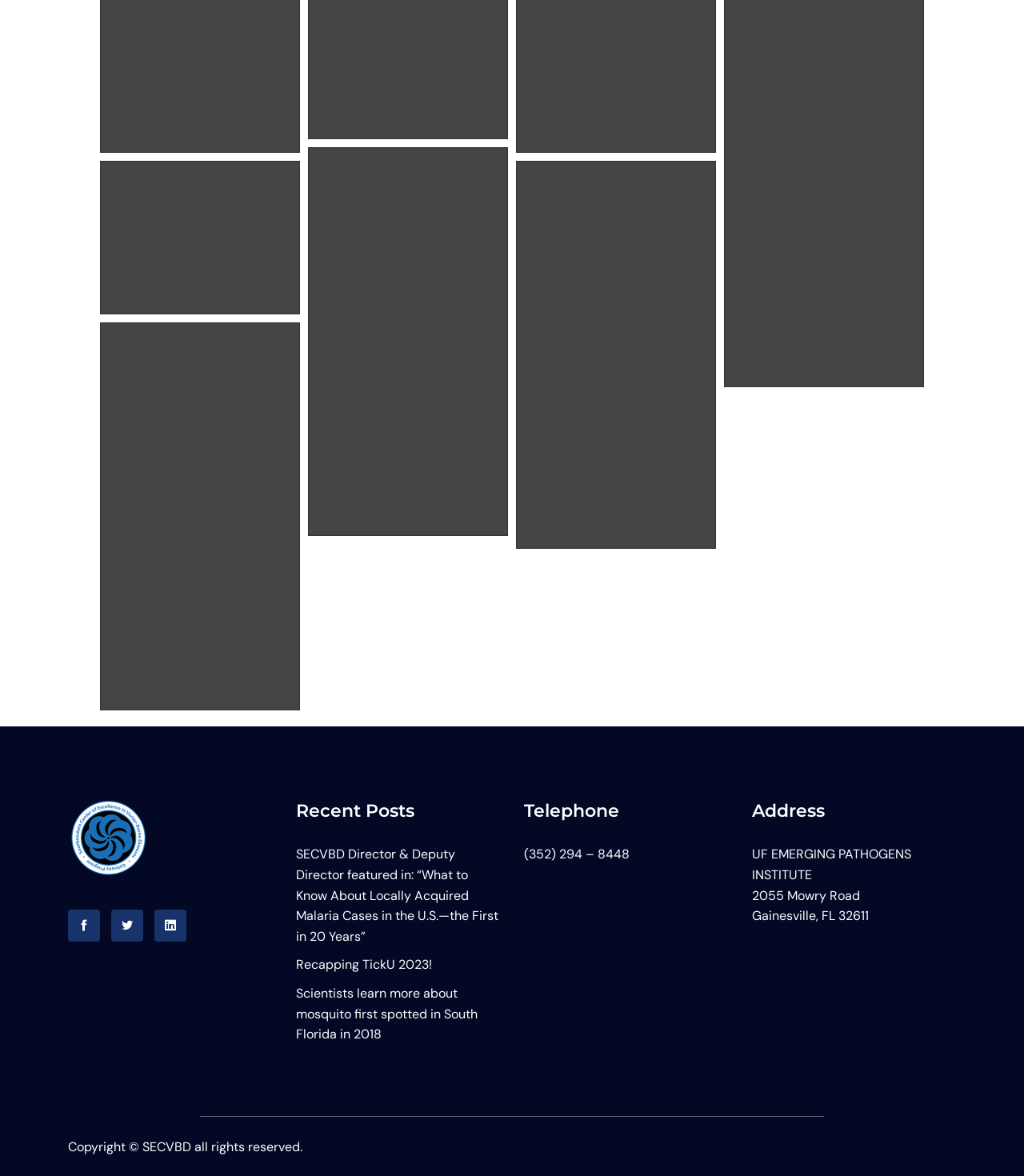What is the title of the first recent post? Look at the image and give a one-word or short phrase answer.

SECVBD Director & Deputy Director featured in: “What to Know About Locally Acquired Malaria Cases in the U.S.—the First in 20 Years”